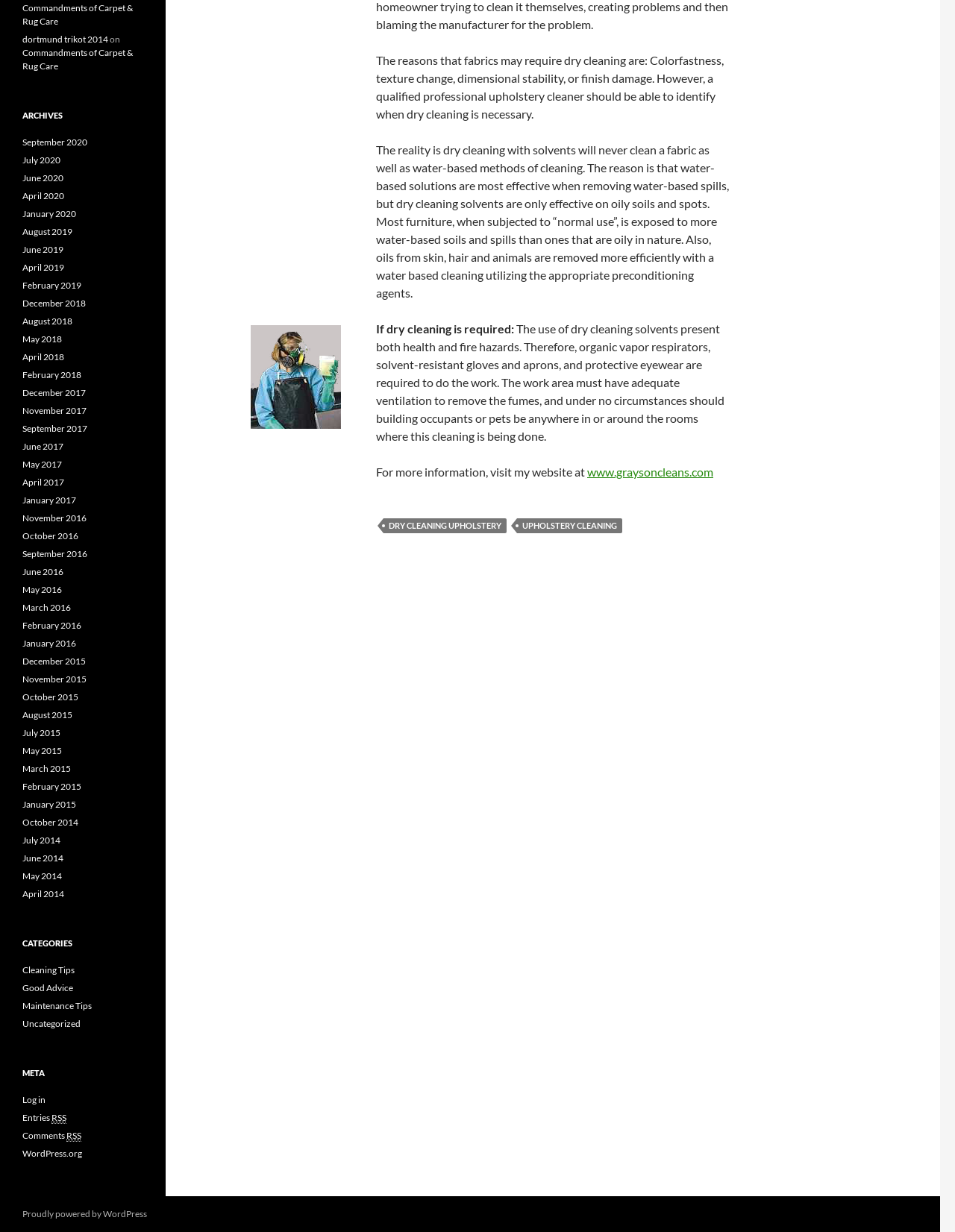Find the bounding box coordinates for the UI element that matches this description: "Proudly powered by WordPress".

[0.023, 0.981, 0.154, 0.99]